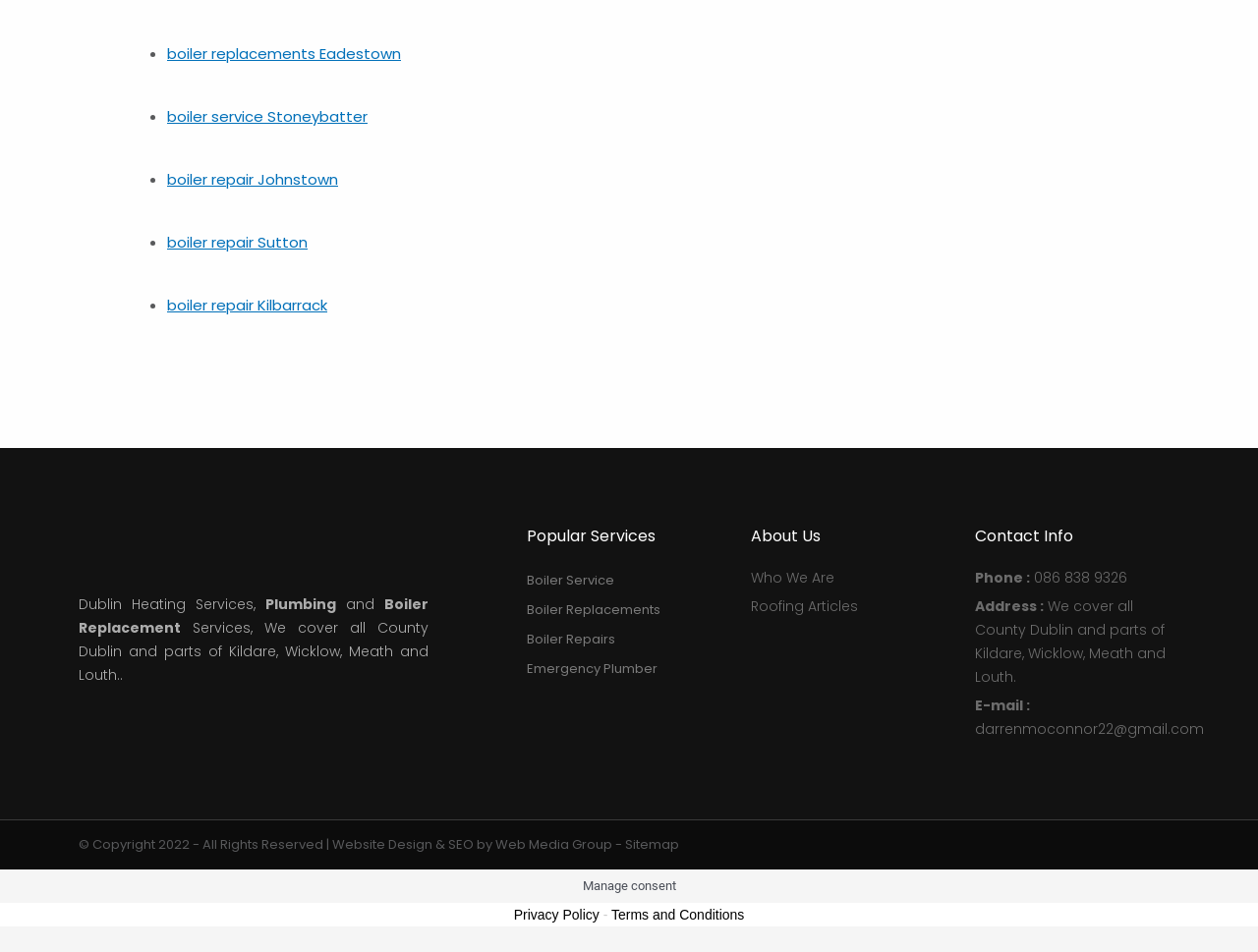Locate the bounding box coordinates of the area you need to click to fulfill this instruction: 'click on boiler replacements Eadestown'. The coordinates must be in the form of four float numbers ranging from 0 to 1: [left, top, right, bottom].

[0.133, 0.046, 0.319, 0.067]